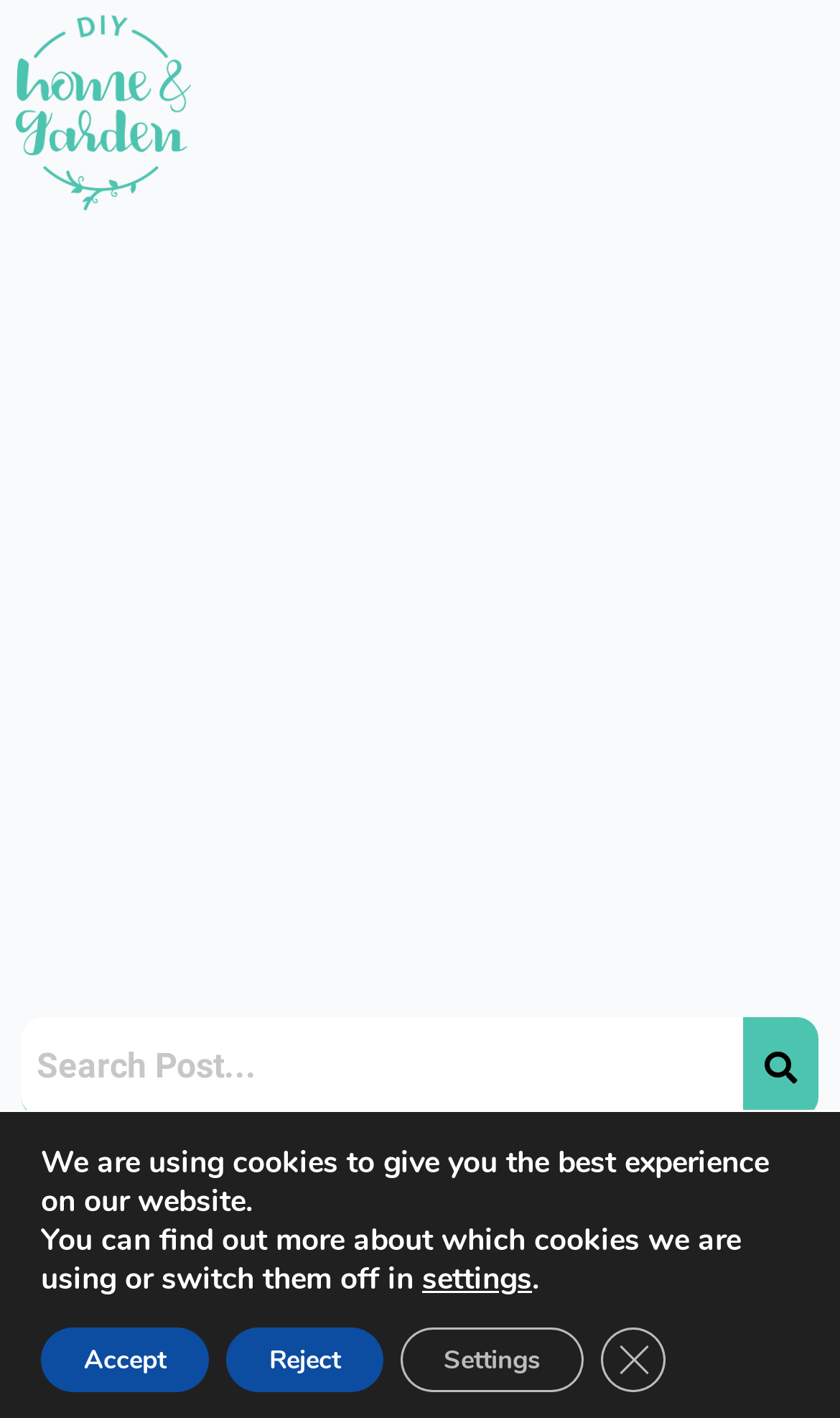Given the element description aria-label="Advertisement" name="aswift_1" title="Advertisement", identify the bounding box coordinates for the UI element on the webpage screenshot. The format should be (top-left x, top-left y, bottom-right x, bottom-right y), with values between 0 and 1.

[0.0, 0.166, 1.0, 0.66]